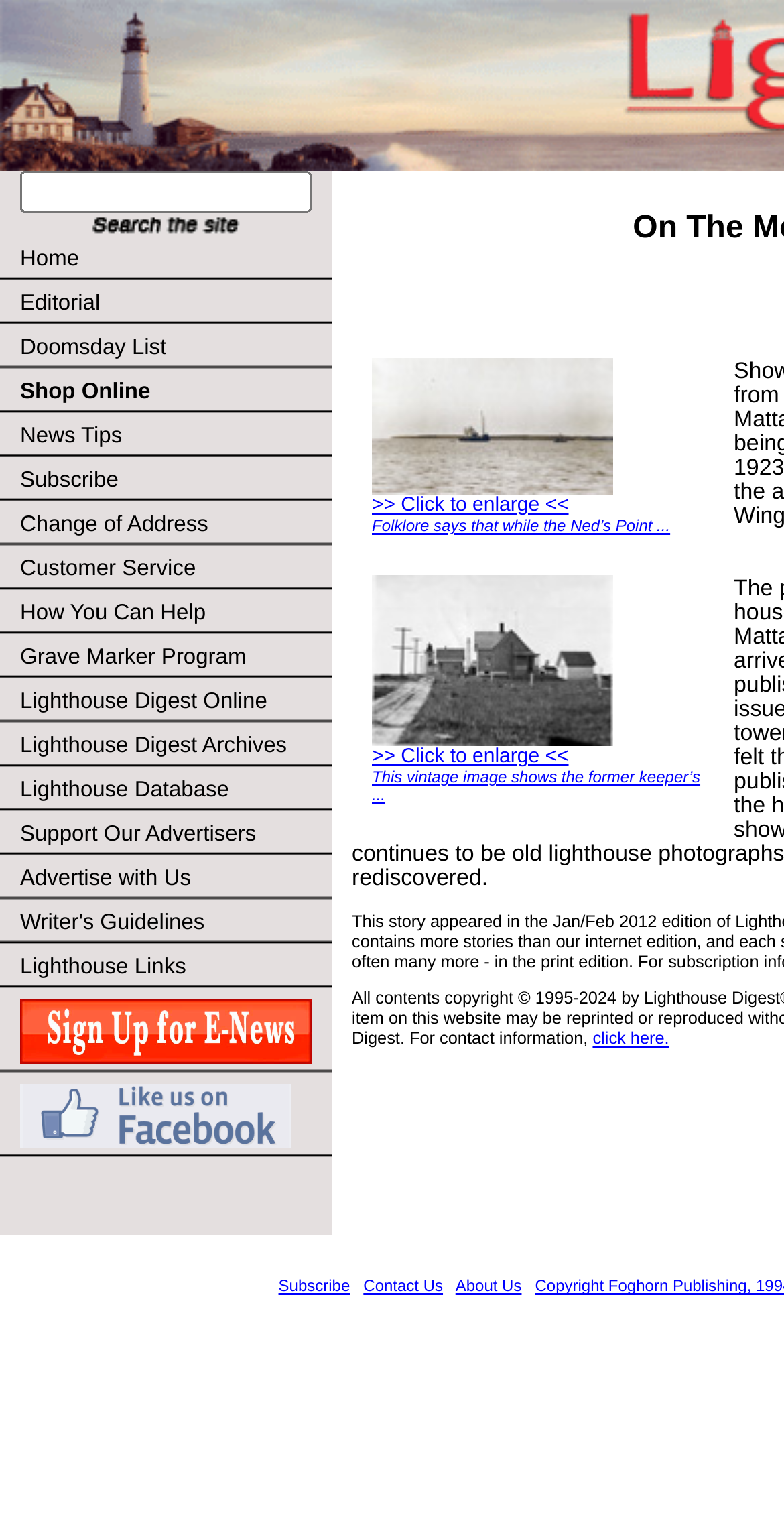Illustrate the webpage's structure and main components comprehensively.

The webpage is about Lighthouses and Lighthouse Digest, with a focus on providing information and resources related to lighthouses. 

At the top of the page, there is a search bar with a "Search" button, allowing users to search for specific content. Below the search bar, there is a row of links to various sections of the website, including "Home", "Editorial", "Doomsday List", "Shop Online", and more. 

To the right of the search bar, there is a section with two columns of content. The left column contains two blocks of text with images, each describing a lighthouse-related topic. The images can be enlarged by clicking on the links provided. The right column appears to be empty, with no visible content.

At the bottom of the page, there are three links: "Subscribe", "Contact Us", and "About Us", which provide additional information and resources for users.

Overall, the webpage is well-organized and easy to navigate, with a clear focus on providing information and resources related to lighthouses.